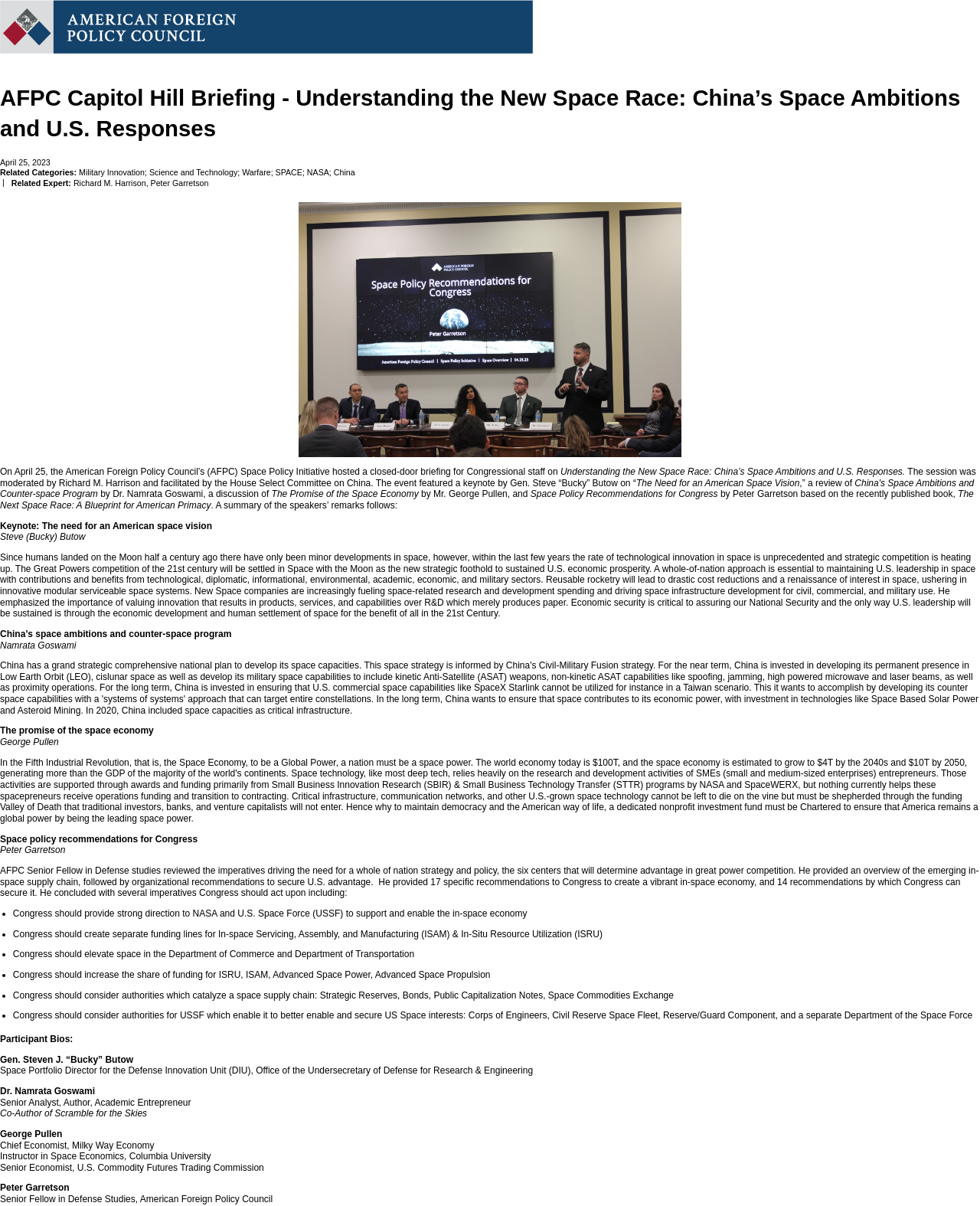What is the name of the book co-authored by Dr. Namrata Goswami?
Please craft a detailed and exhaustive response to the question.

I found the name of the book by looking at the link element with the text 'Co-Author of Scramble for the Skies' which is located at the bottom of the webpage, describing Dr. Namrata Goswami's bio.